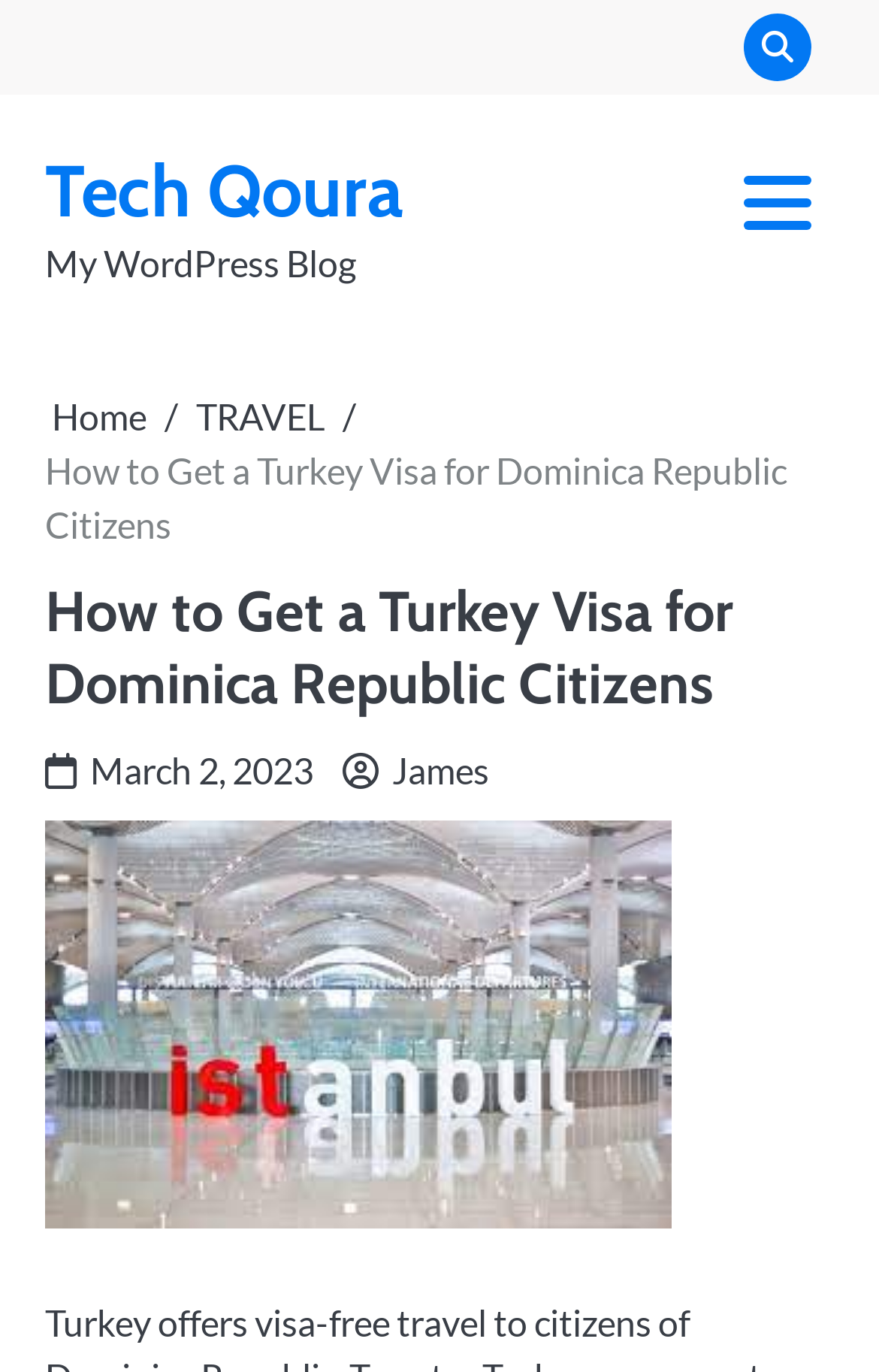Bounding box coordinates are specified in the format (top-left x, top-left y, bottom-right x, bottom-right y). All values are floating point numbers bounded between 0 and 1. Please provide the bounding box coordinate of the region this sentence describes: TRAVEL

[0.223, 0.288, 0.369, 0.319]